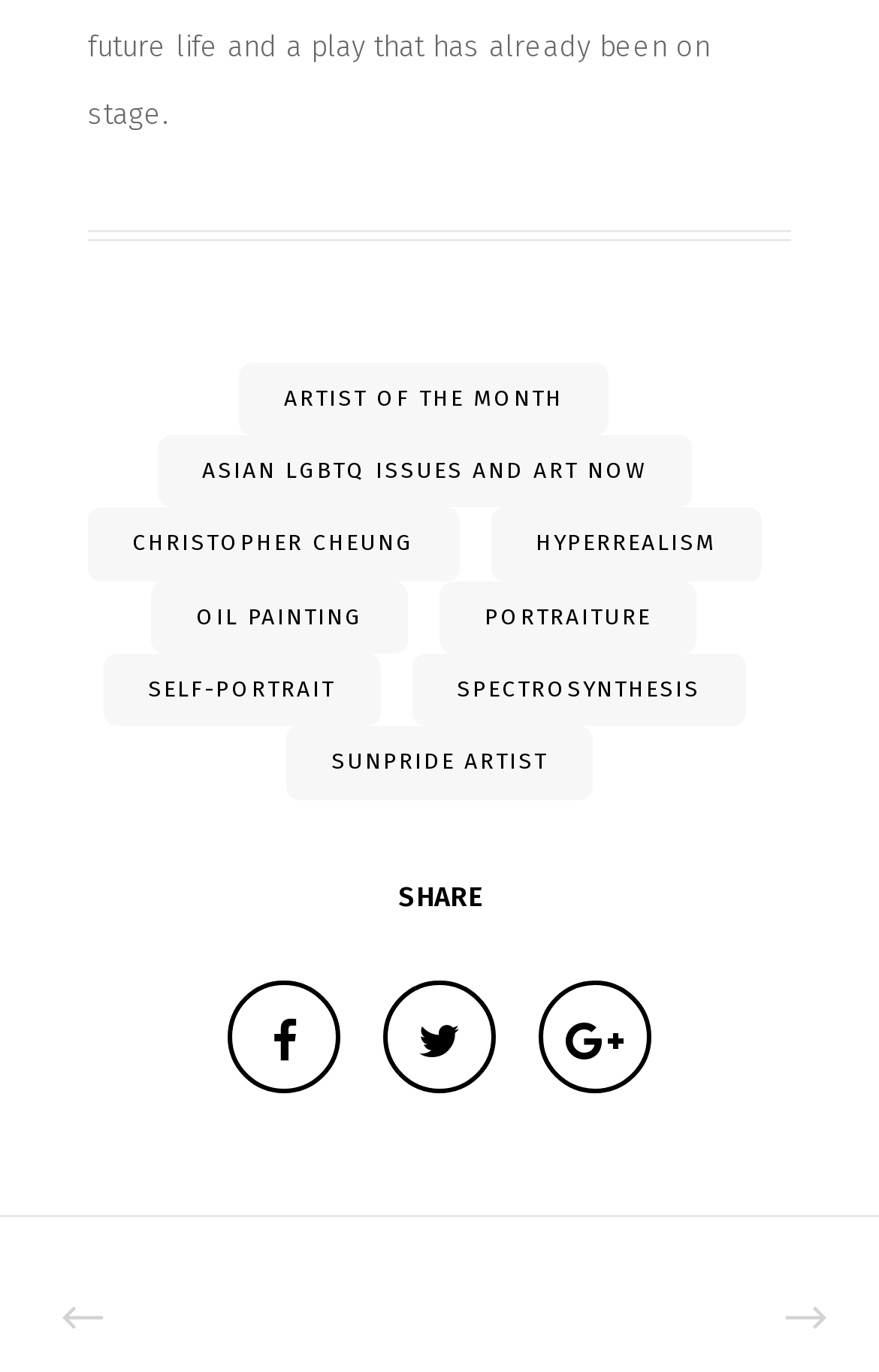What is the theme of the webpage?
Look at the image and answer with only one word or phrase.

Art